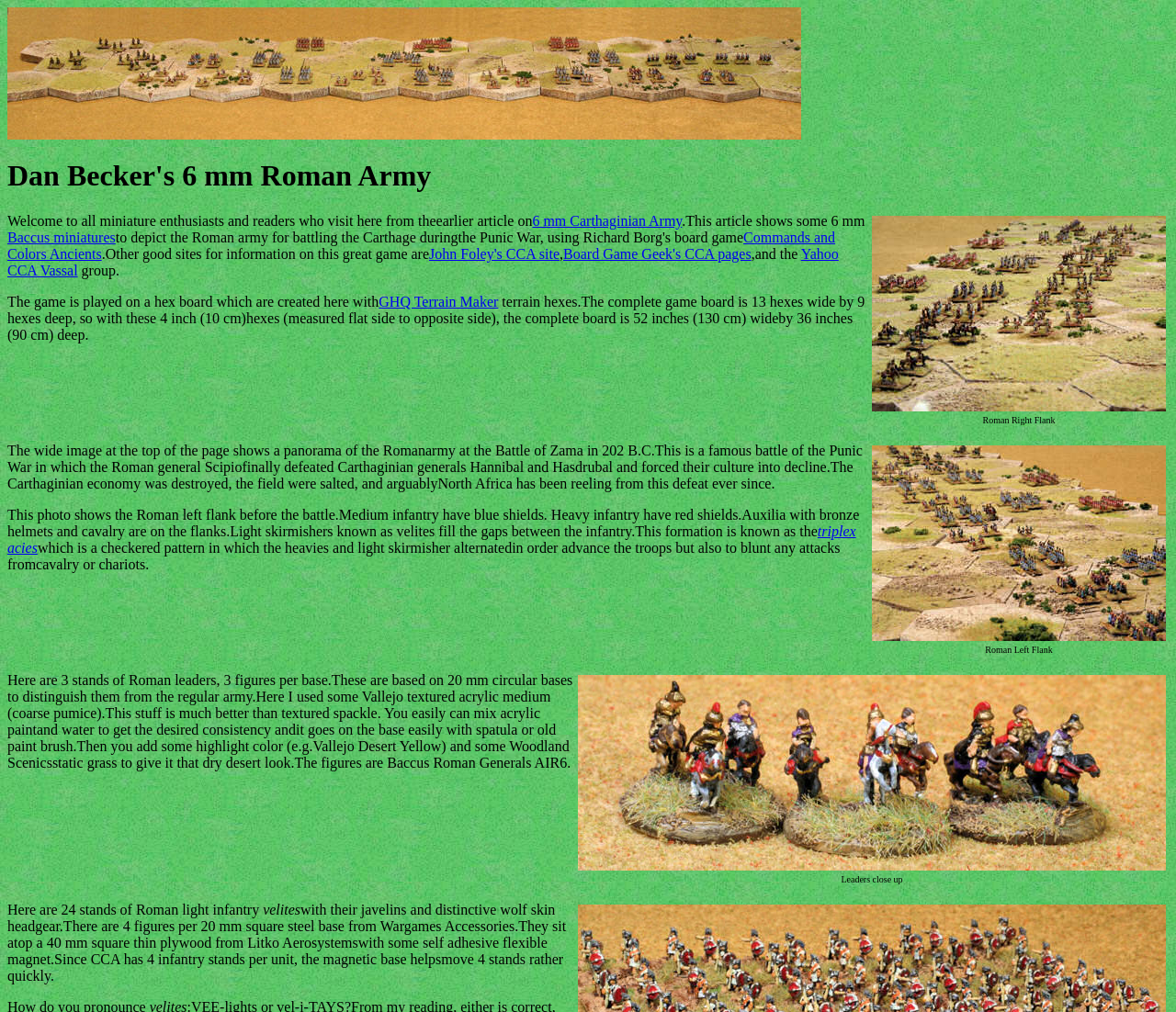Please identify the bounding box coordinates of the element that needs to be clicked to perform the following instruction: "Explore the Roman Left Flank".

[0.741, 0.621, 0.991, 0.636]